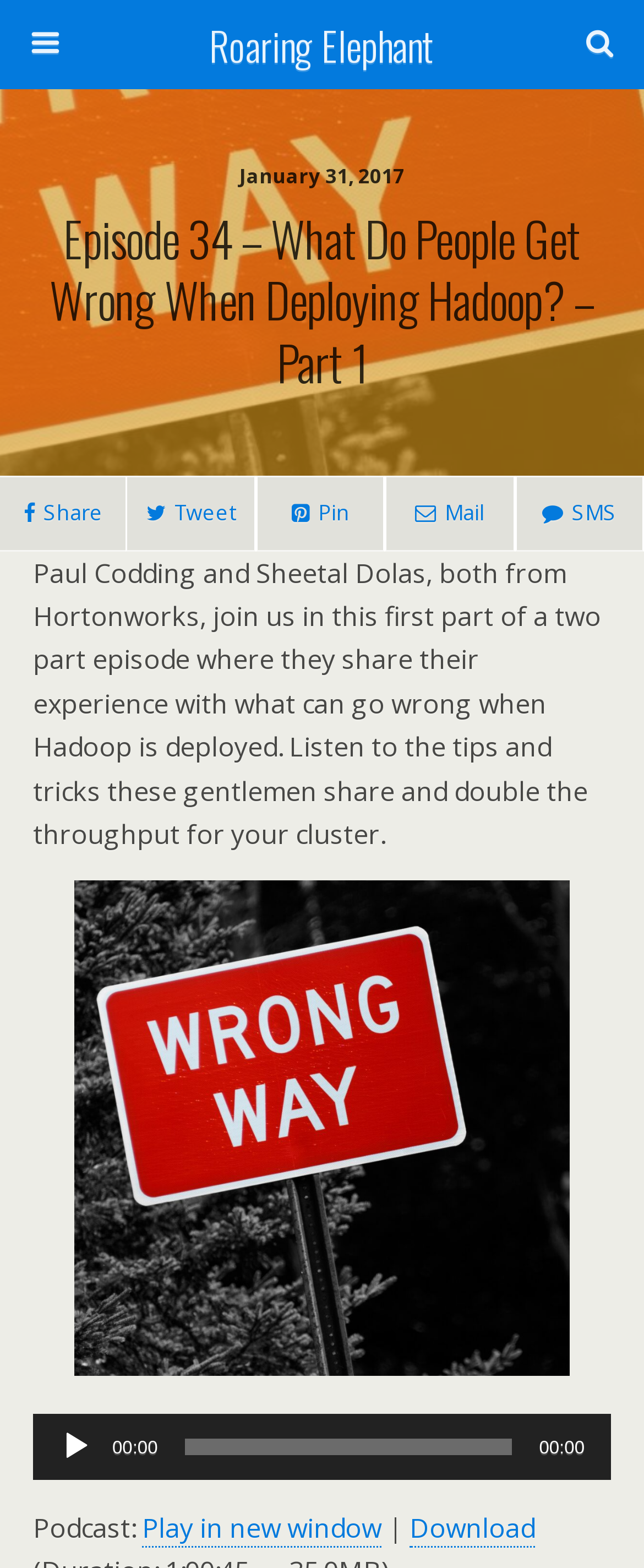Please identify the bounding box coordinates of the clickable area that will fulfill the following instruction: "Play the audio". The coordinates should be in the format of four float numbers between 0 and 1, i.e., [left, top, right, bottom].

[0.092, 0.912, 0.144, 0.933]